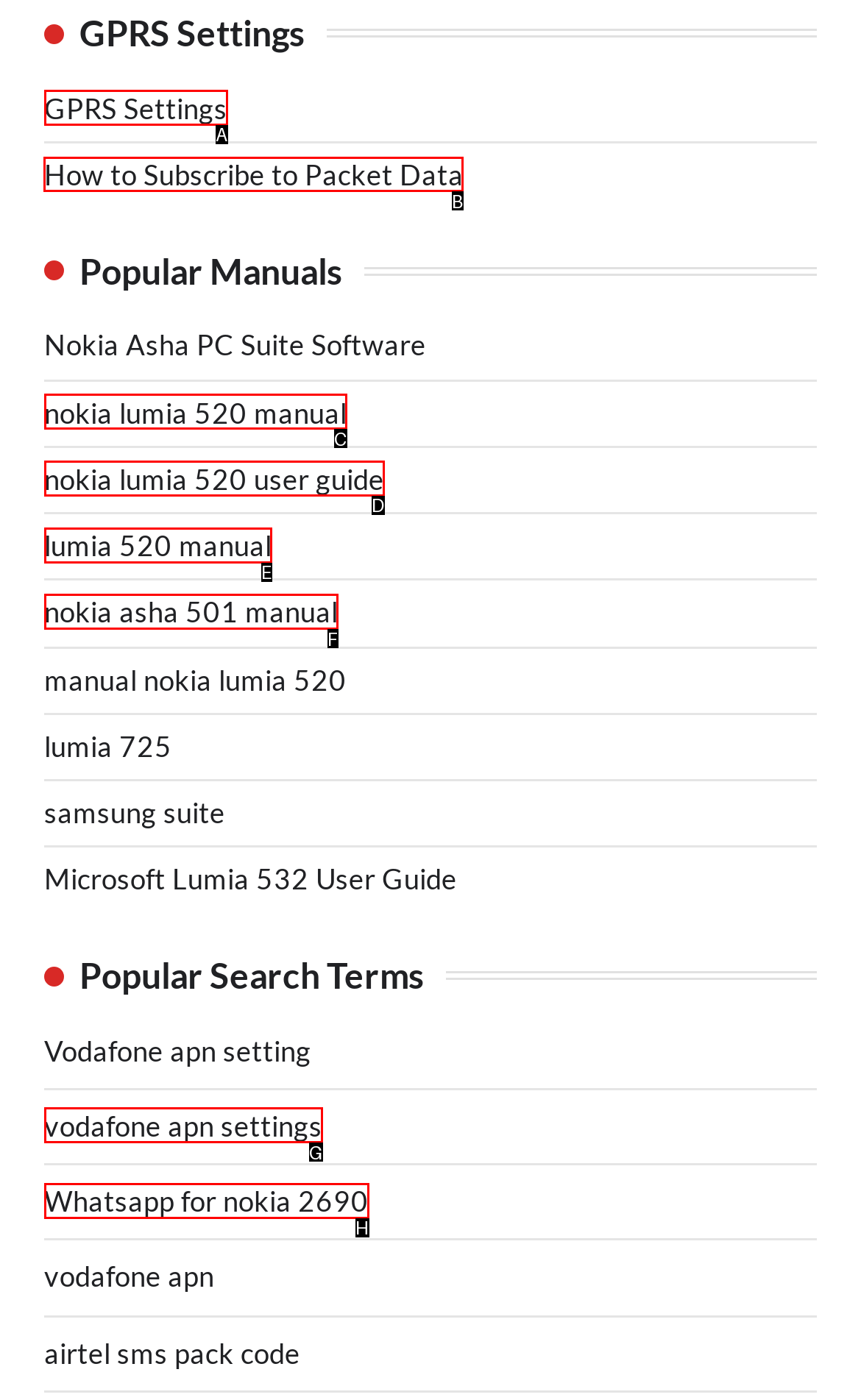For the given instruction: Learn about How to Subscribe to Packet Data, determine which boxed UI element should be clicked. Answer with the letter of the corresponding option directly.

B